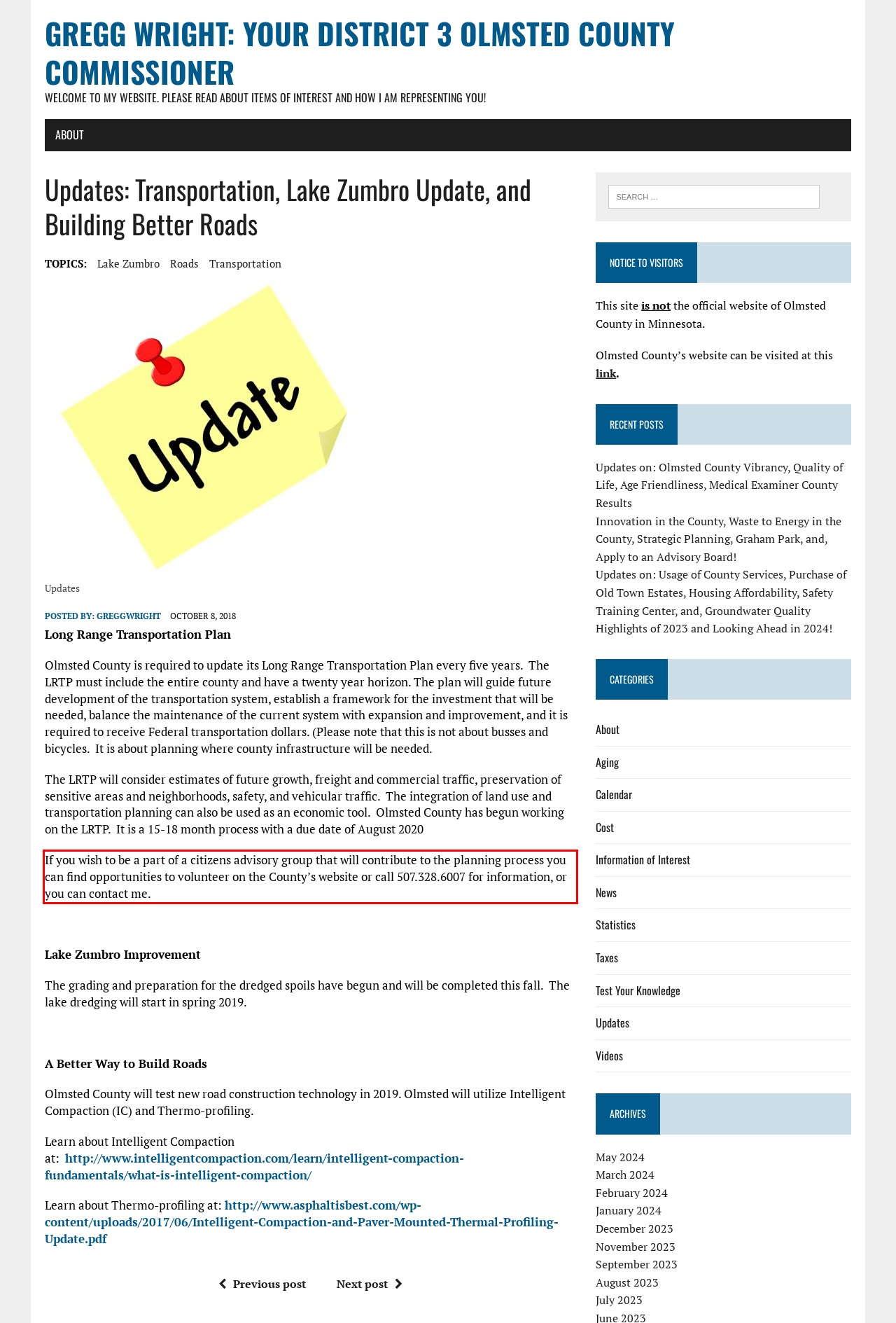Within the provided webpage screenshot, find the red rectangle bounding box and perform OCR to obtain the text content.

If you wish to be a part of a citizens advisory group that will contribute to the planning process you can find opportunities to volunteer on the County’s website or call 507.328.6007 for information, or you can contact me.